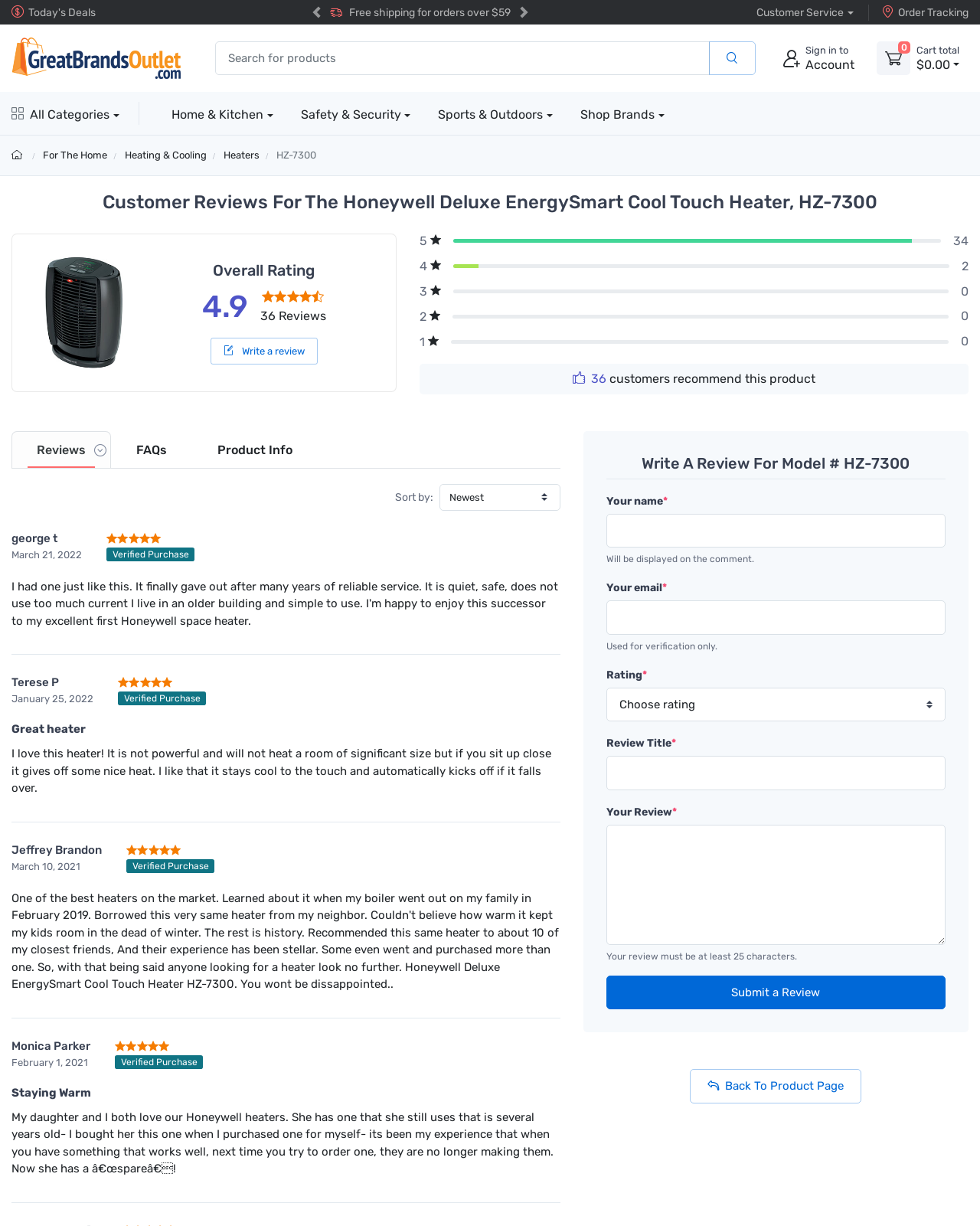Identify the bounding box of the UI element described as follows: "Product Info". Provide the coordinates as four float numbers in the range of 0 to 1 [left, top, right, bottom].

[0.196, 0.351, 0.324, 0.383]